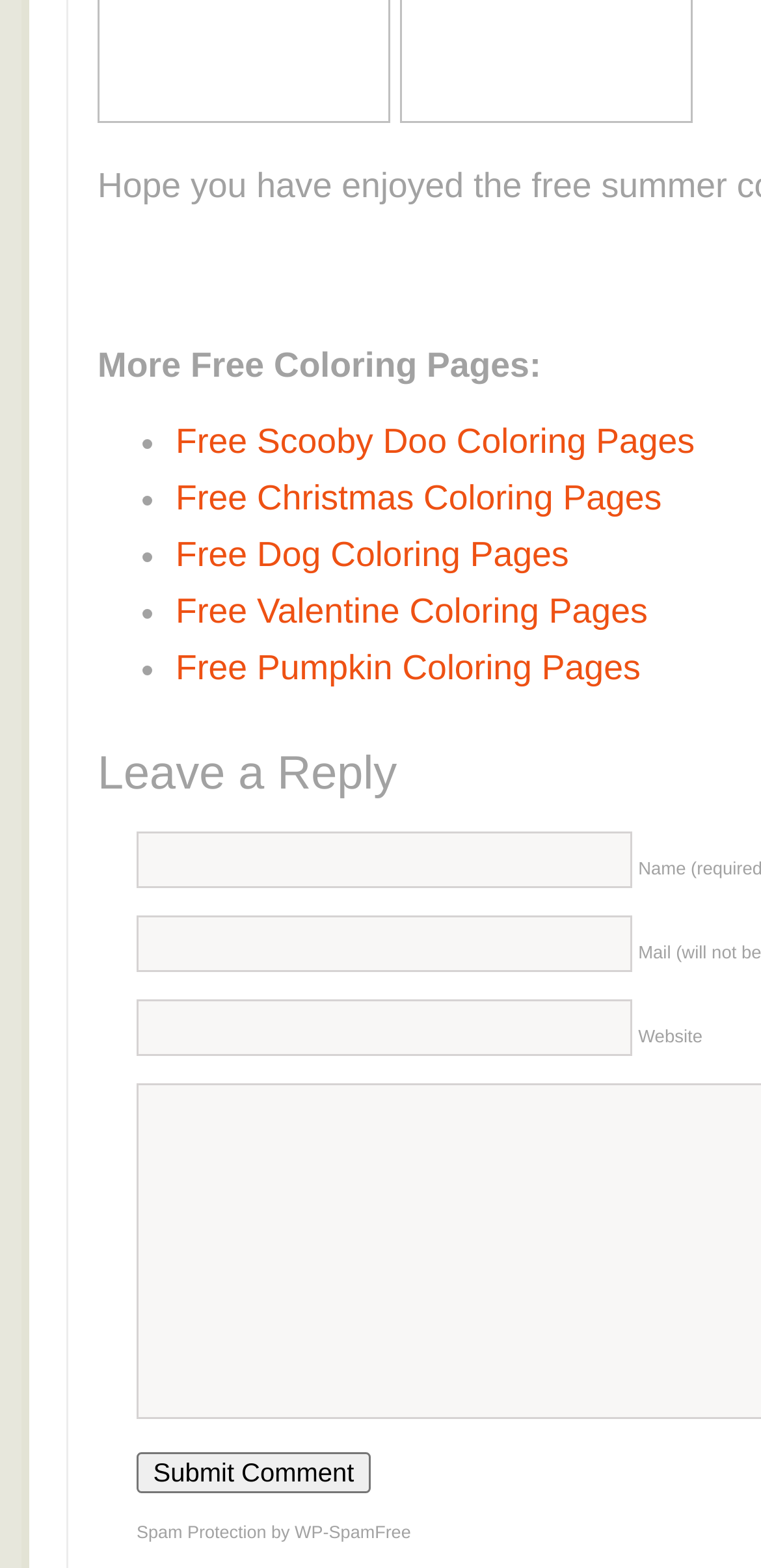What is the theme of the first coloring page?
Analyze the image and deliver a detailed answer to the question.

The first link in the list of free coloring pages is 'Free Scooby Doo Coloring Pages', which suggests that the theme of the first coloring page is Scooby Doo.